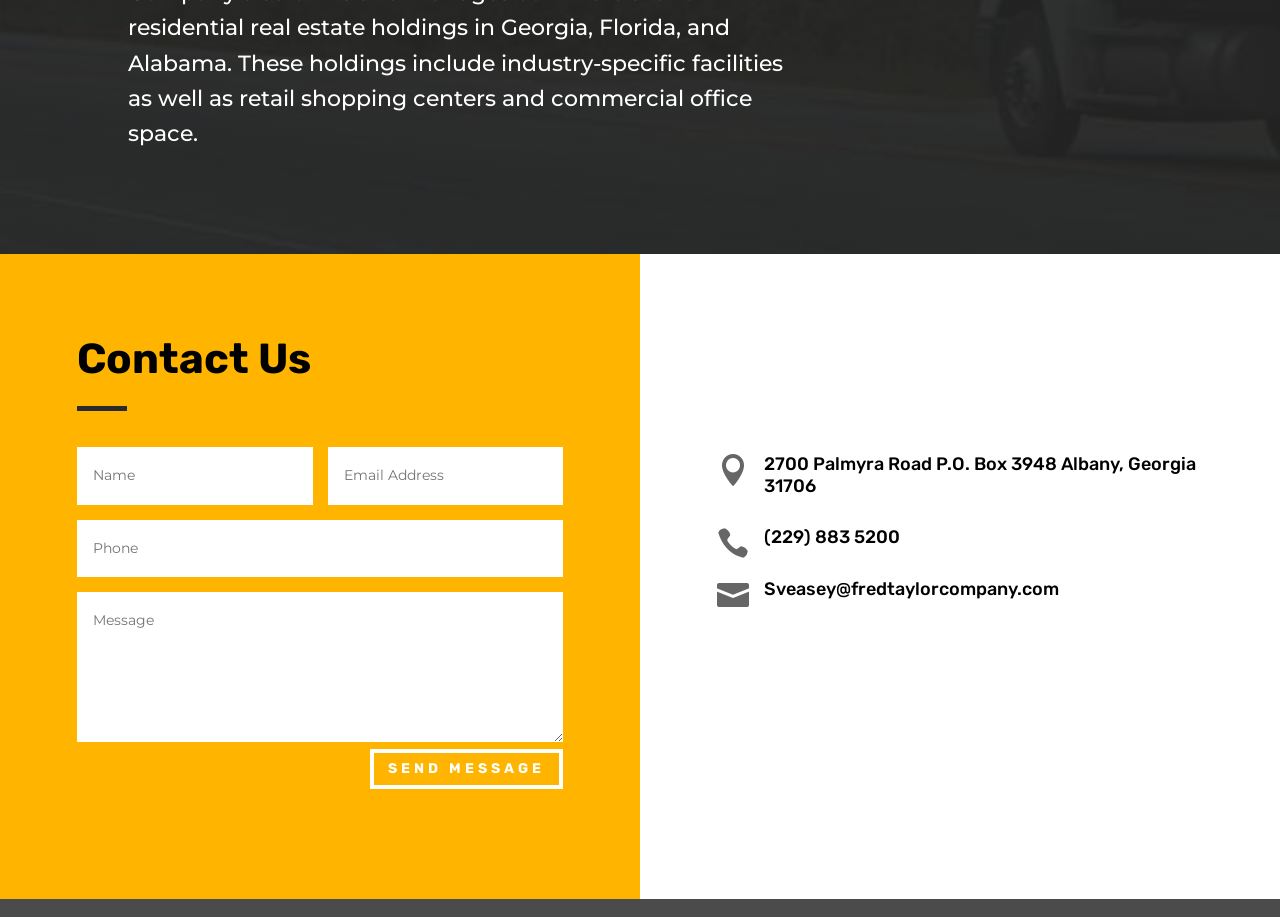Observe the image and answer the following question in detail: What is the address listed on this webpage?

I found a heading element with the text '2700 Palmyra Road P.O. Box 3948 Albany, Georgia 31706' which appears to be an address. This element is located within a LayoutTable element, suggesting that it is part of the contact information section.